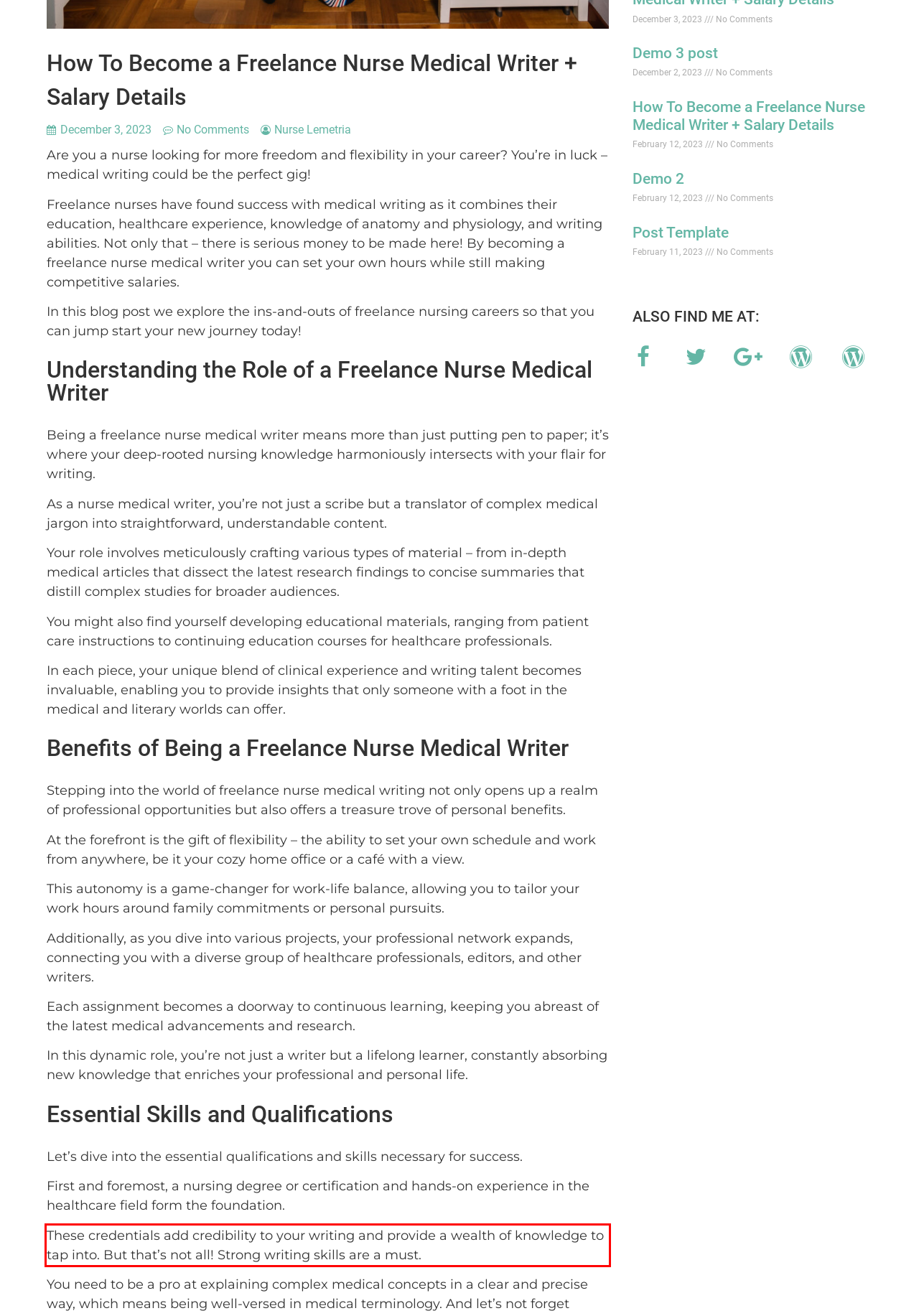By examining the provided screenshot of a webpage, recognize the text within the red bounding box and generate its text content.

These credentials add credibility to your writing and provide a wealth of knowledge to tap into. But that’s not all! Strong writing skills are a must.